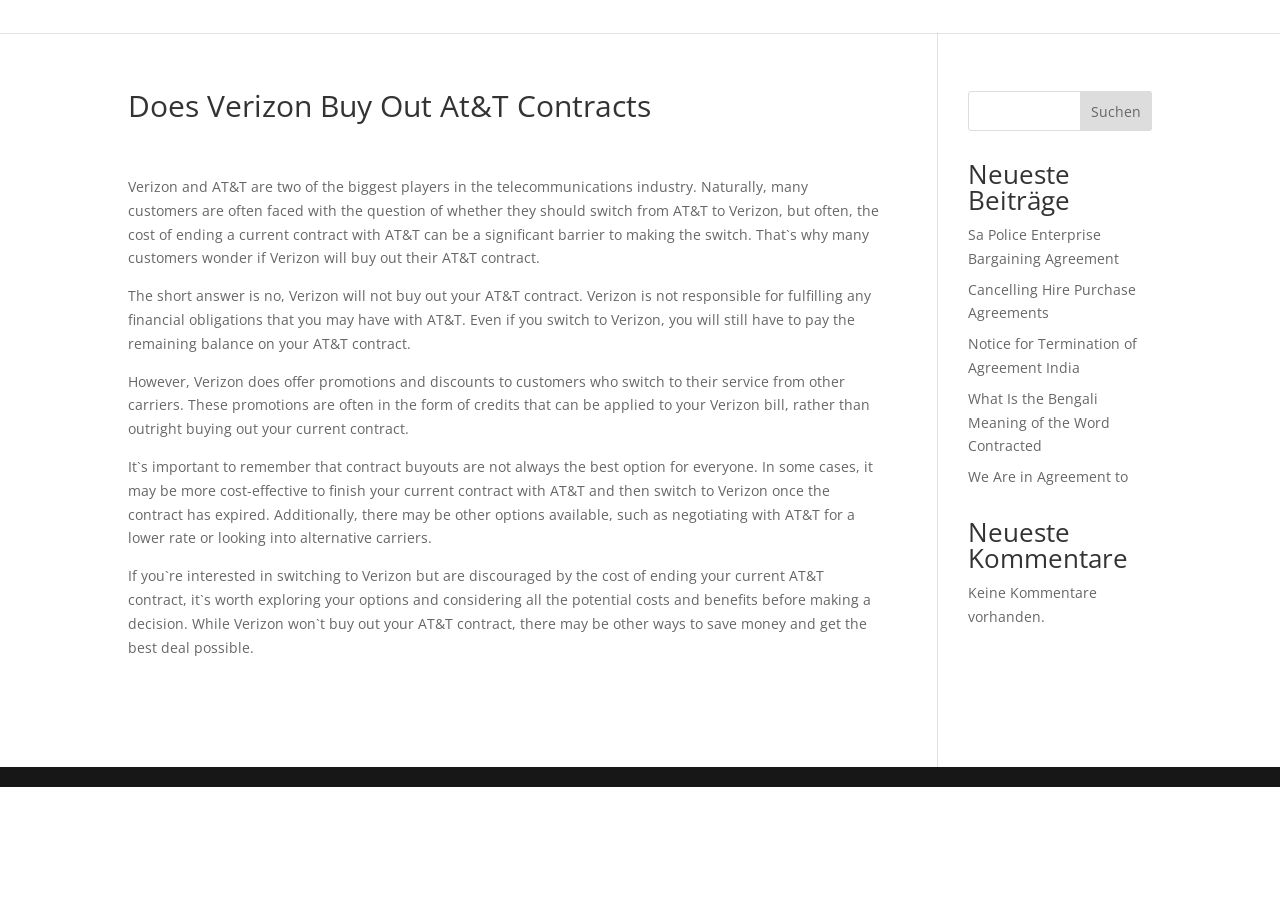Calculate the bounding box coordinates for the UI element based on the following description: "Cancelling Hire Purchase Agreements". Ensure the coordinates are four float numbers between 0 and 1, i.e., [left, top, right, bottom].

[0.756, 0.308, 0.888, 0.355]